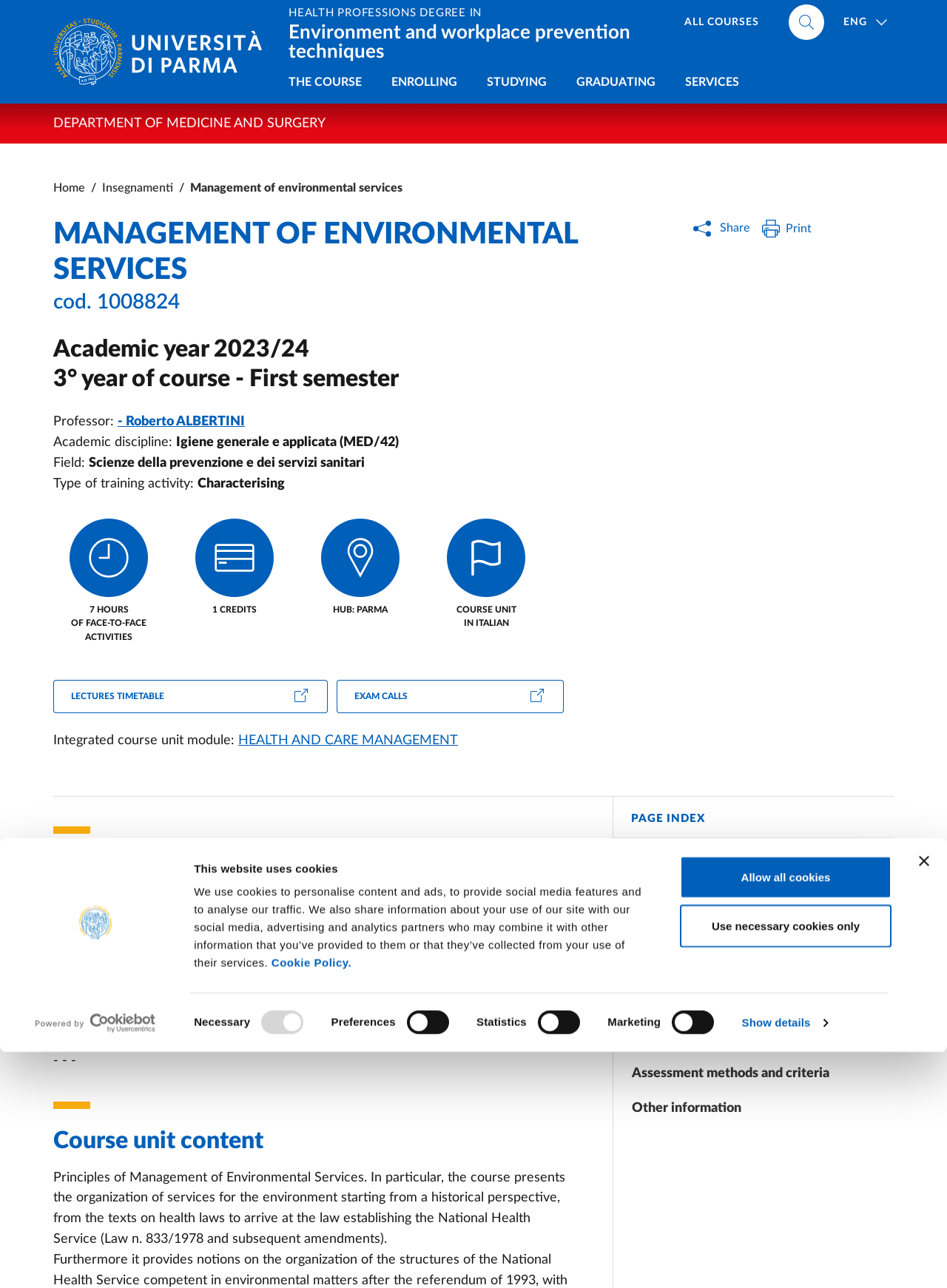Determine the bounding box coordinates of the clickable element to achieve the following action: 'Print the course details'. Provide the coordinates as four float values between 0 and 1, formatted as [left, top, right, bottom].

[0.798, 0.168, 0.86, 0.187]